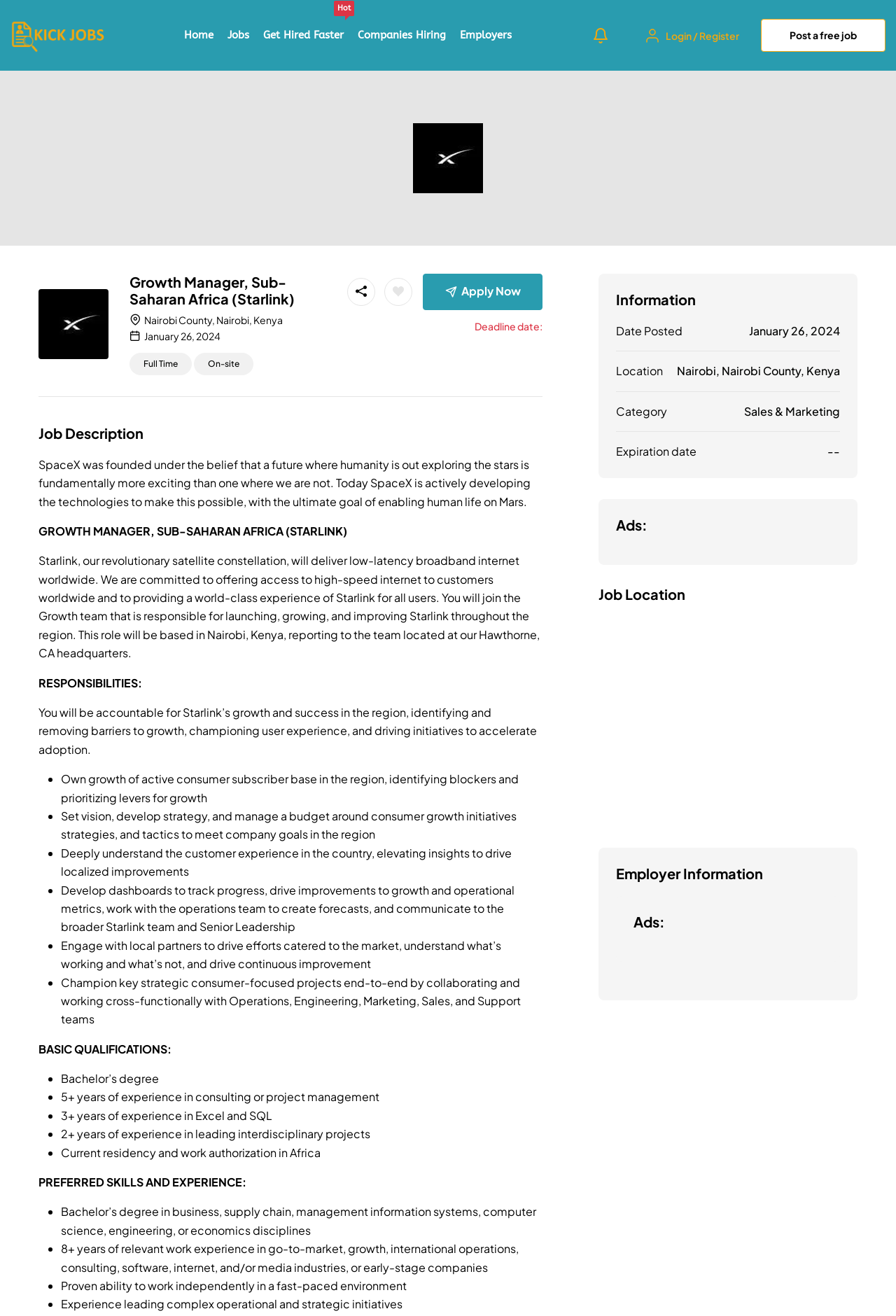What is the deadline for the job application?
Refer to the image and respond with a one-word or short-phrase answer.

Not specified